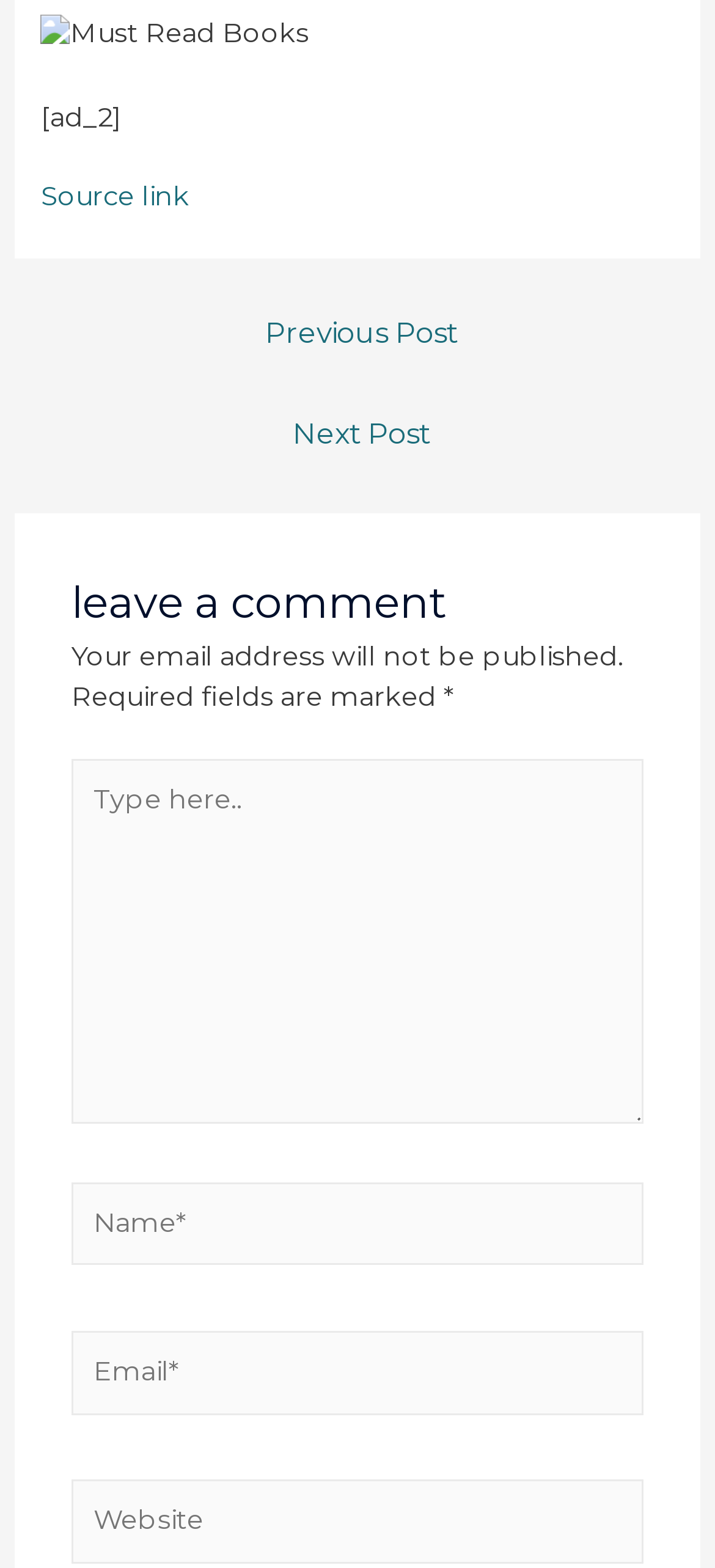Please respond to the question using a single word or phrase:
What is required to leave a comment?

Name and Email